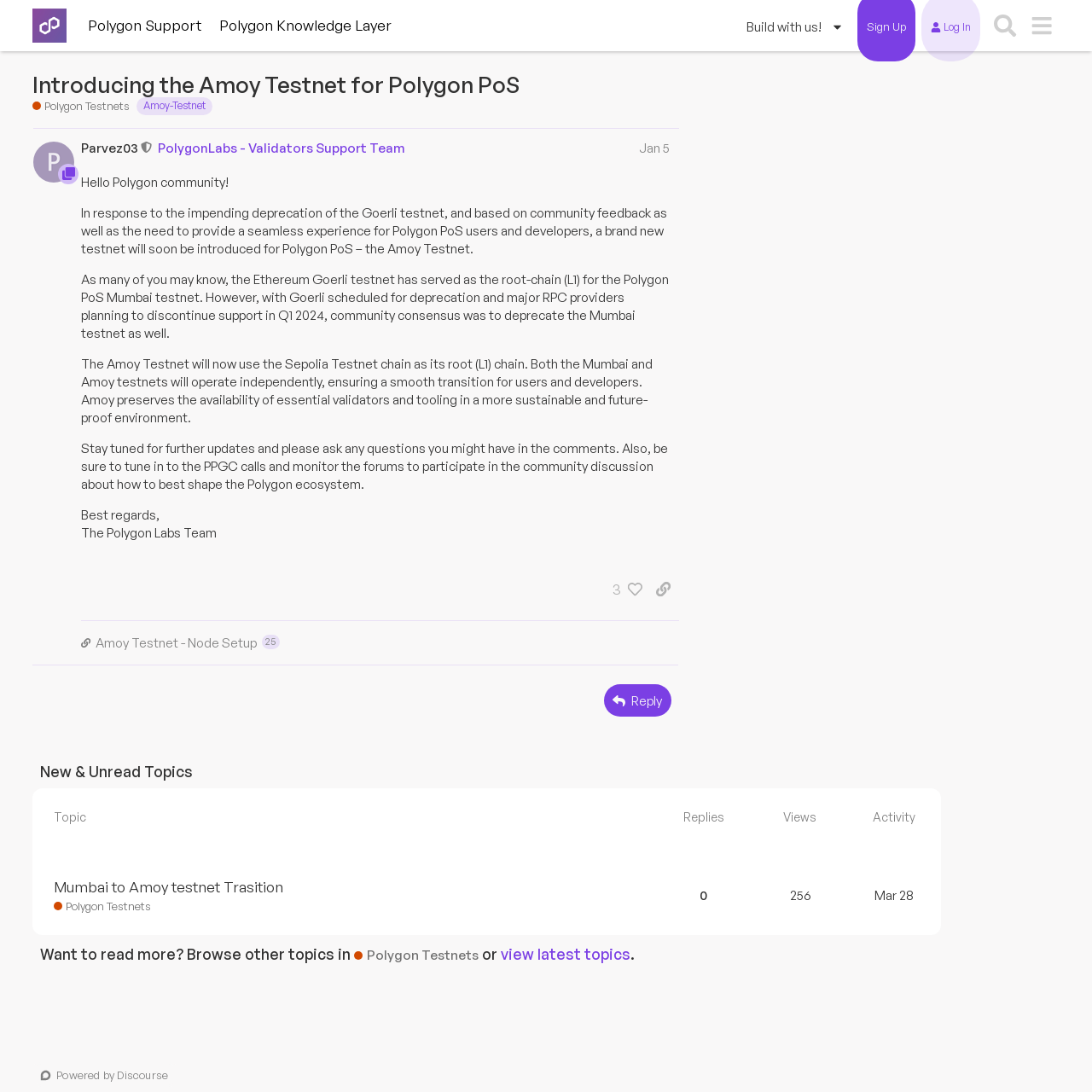What is the root chain of the Amoy Testnet?
Using the image as a reference, answer with just one word or a short phrase.

Sepolia Testnet chain